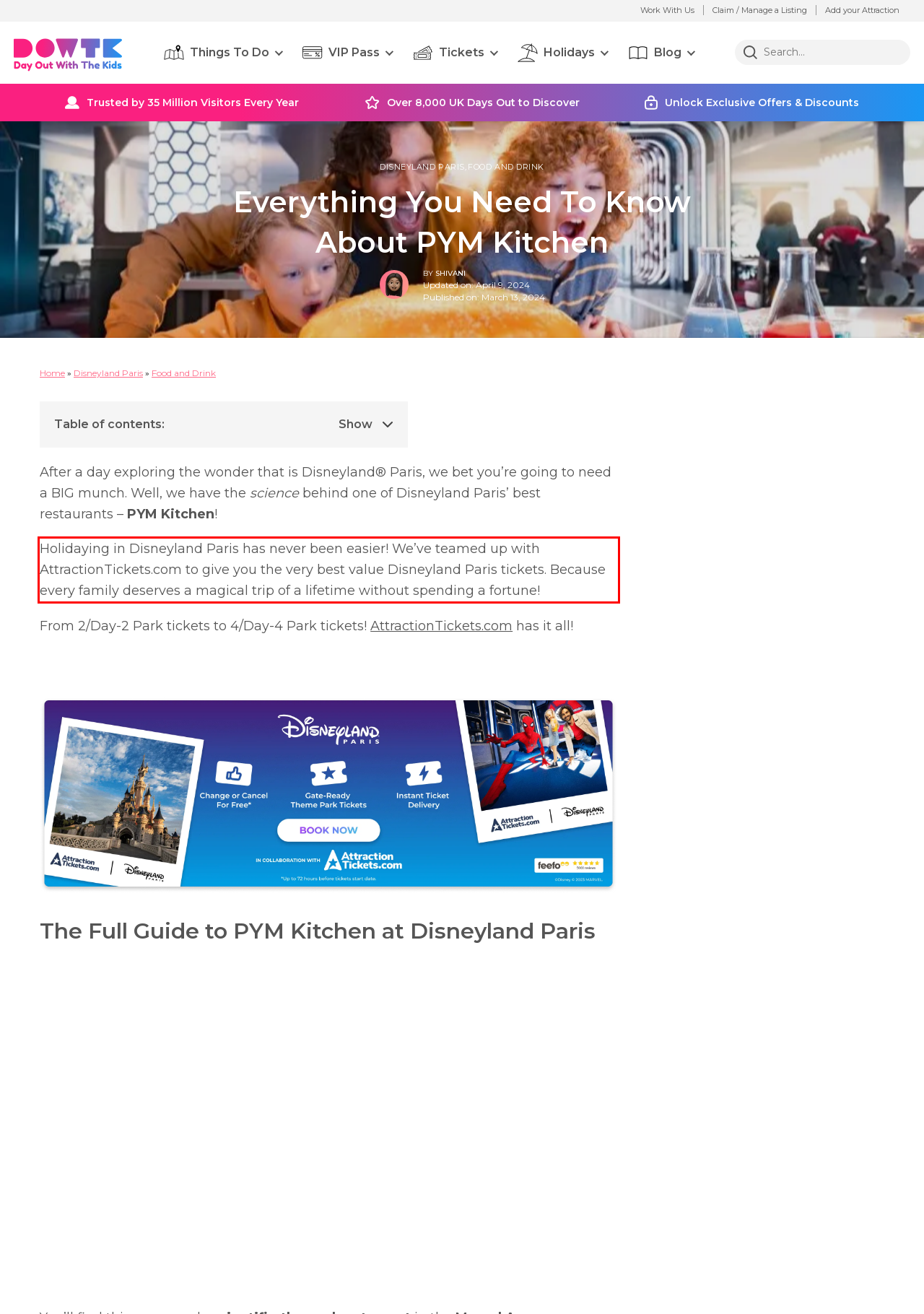You have a screenshot of a webpage where a UI element is enclosed in a red rectangle. Perform OCR to capture the text inside this red rectangle.

Holidaying in Disneyland Paris has never been easier! We’ve teamed up with AttractionTickets.com to give you the very best value Disneyland Paris tickets. Because every family deserves a magical trip of a lifetime without spending a fortune!